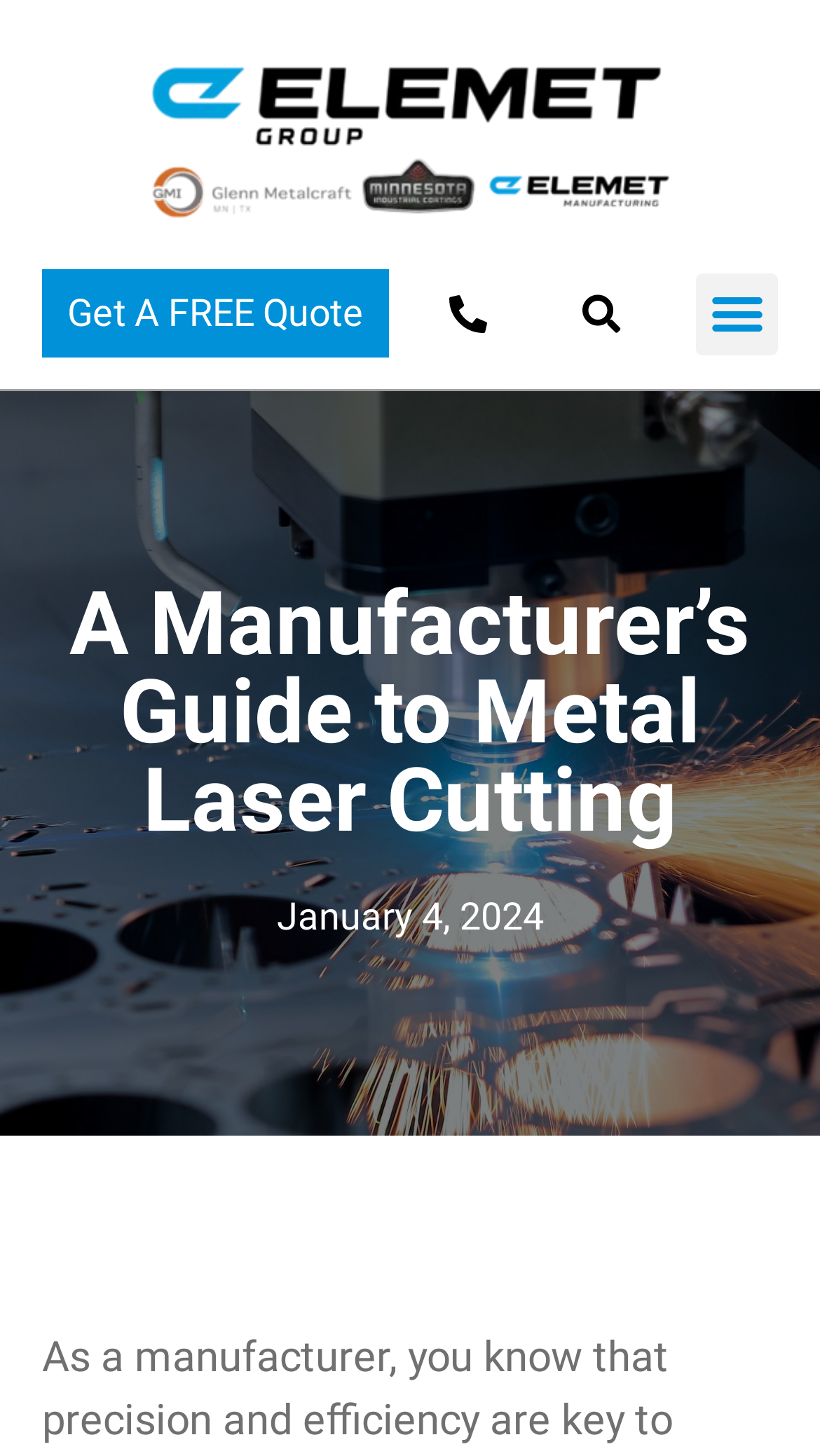Respond with a single word or phrase to the following question: What is the purpose of the search bar?

To search the website